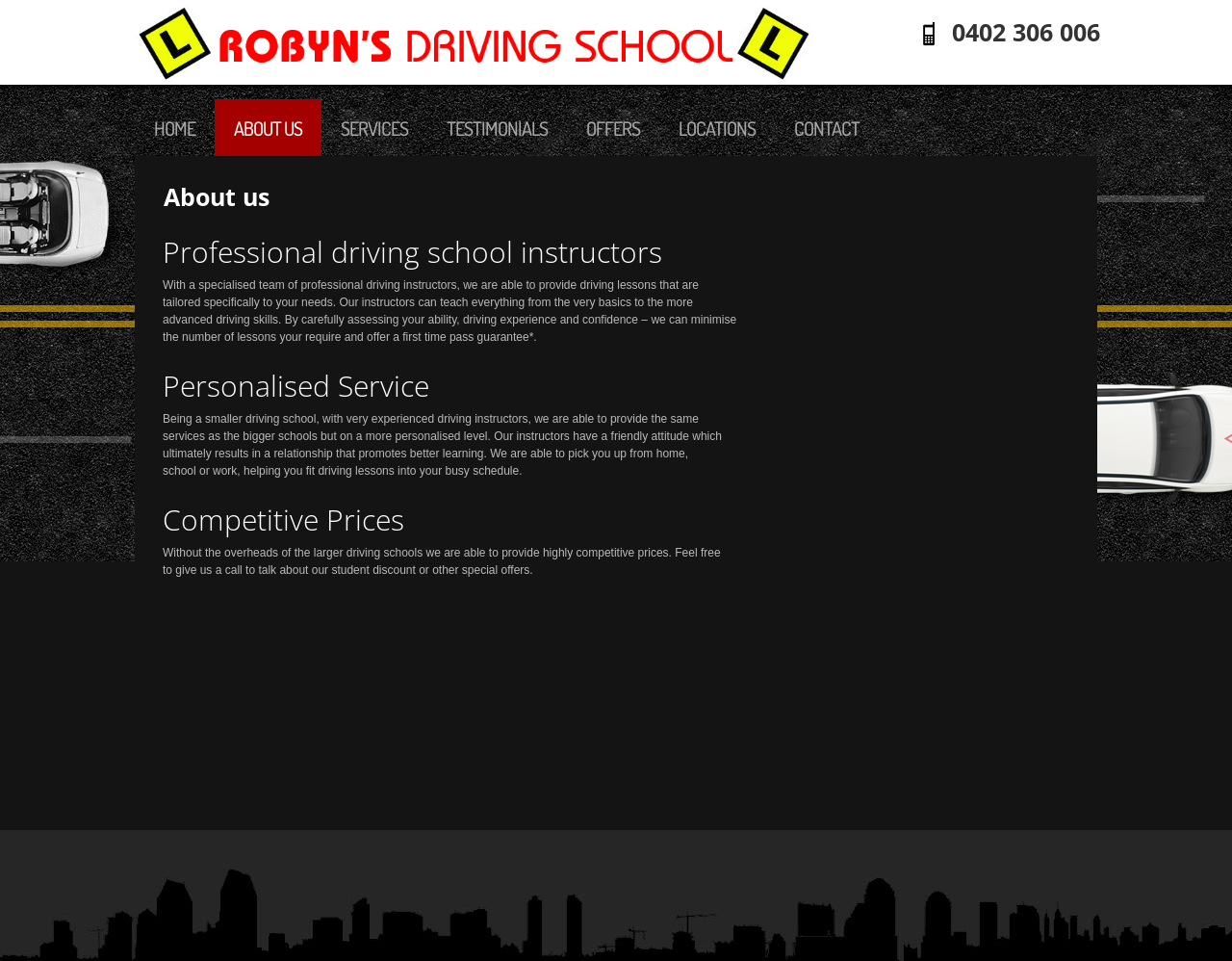Pinpoint the bounding box coordinates of the clickable element needed to complete the instruction: "Contact the driving school". The coordinates should be provided as four float numbers between 0 and 1: [left, top, right, bottom].

[0.629, 0.103, 0.713, 0.162]